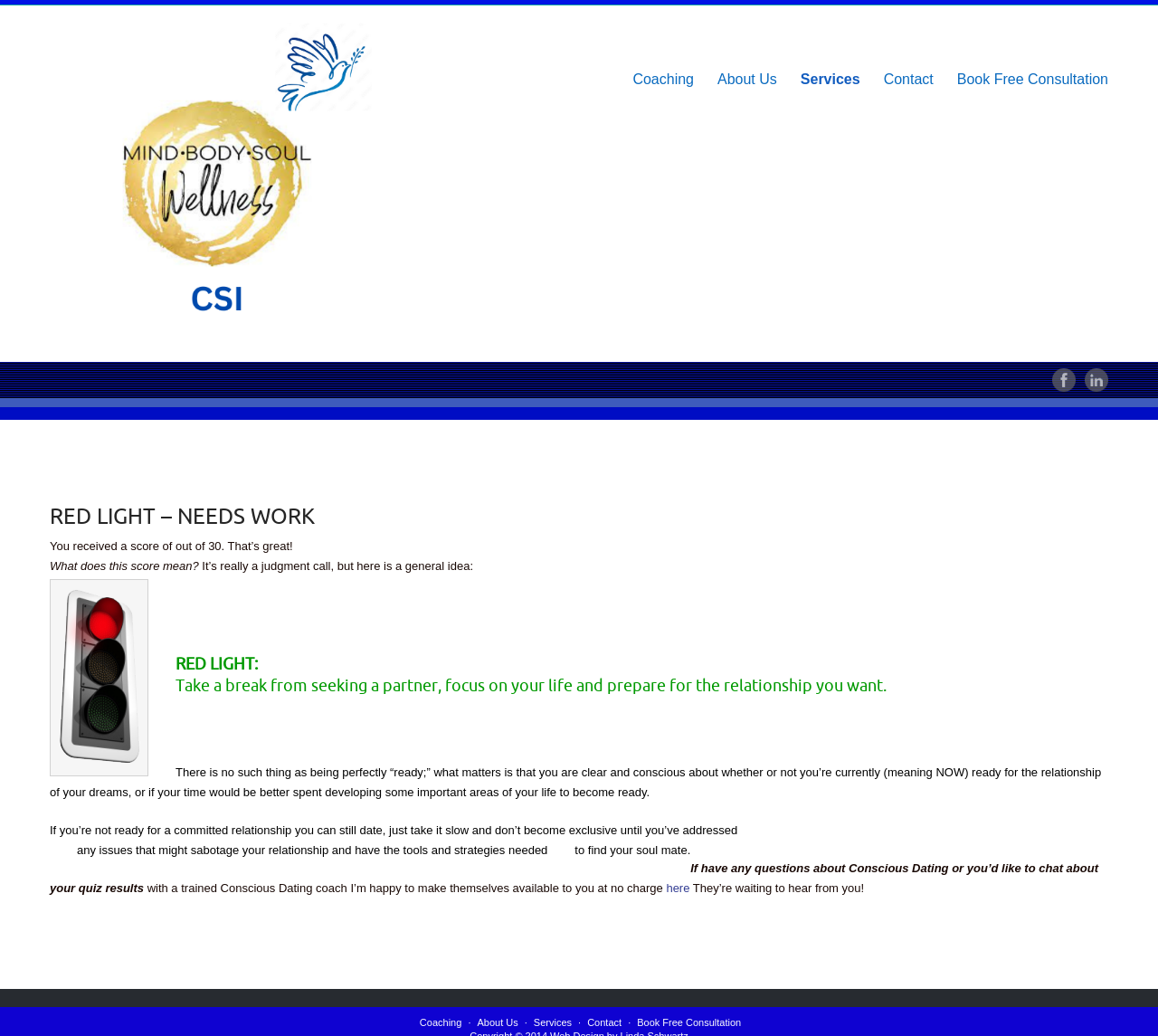Locate the bounding box coordinates of the element you need to click to accomplish the task described by this instruction: "Click the 'Services' link".

[0.691, 0.051, 0.743, 0.102]